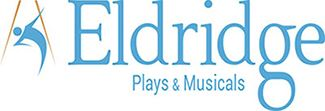Illustrate the image with a detailed caption.

The image showcases the logo of "Eldridge Plays & Musicals," a prominent provider of theatrical works. The design features the name "Eldridge" prominently in a modern, light blue font, accompanied by the words "Plays & Musicals" in a smaller, complementary font underneath. Above the text, there is a stylized graphic resembling a person in mid-performance, suggesting creativity and artistry inherent in the theatrical world. This logo represents a diverse array of plays and musicals, reflecting the organization’s commitment to enriching audiences with engaging theatrical experiences.